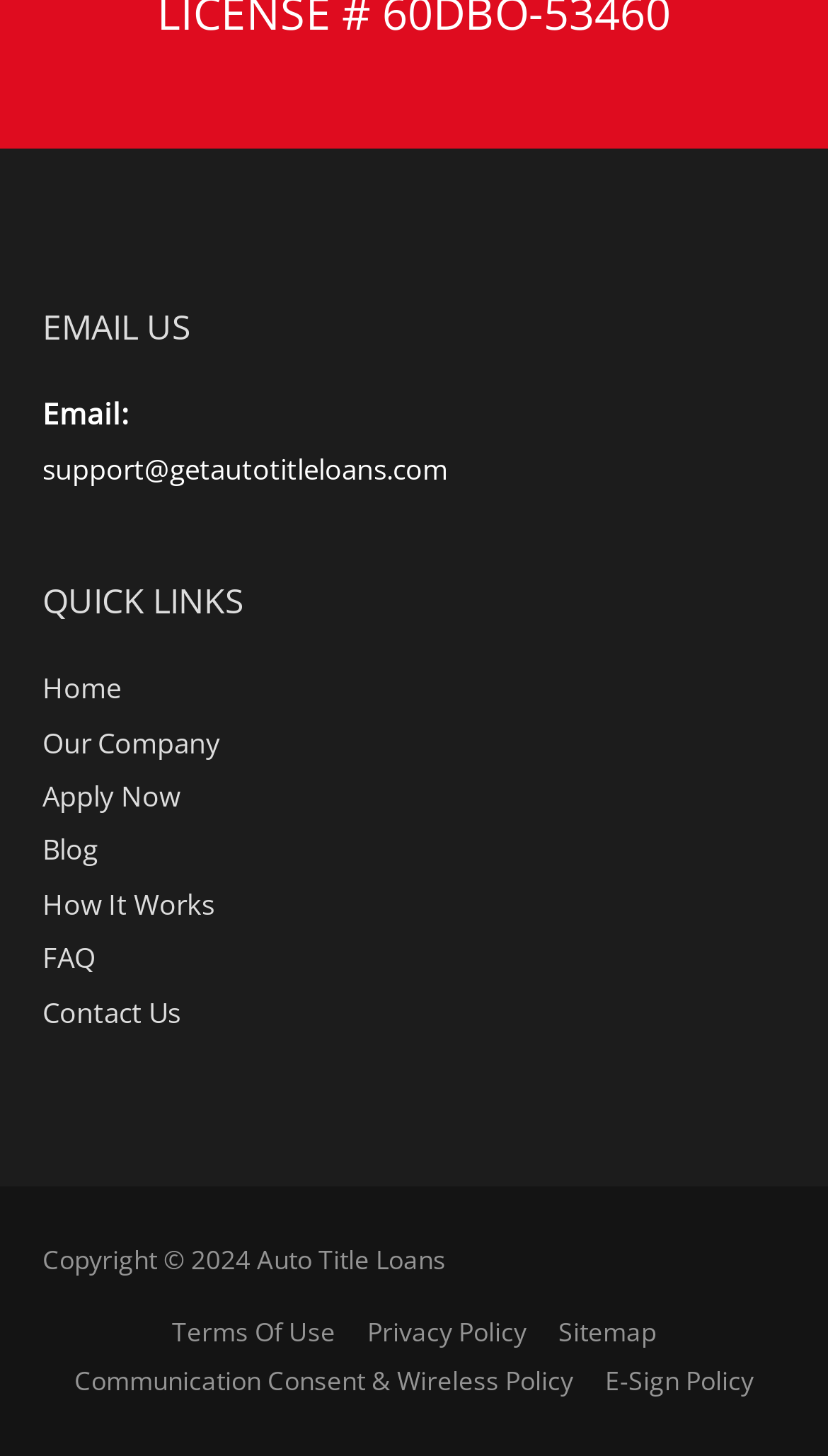Locate the bounding box coordinates of the element that needs to be clicked to carry out the instruction: "Read the FAQ". The coordinates should be given as four float numbers ranging from 0 to 1, i.e., [left, top, right, bottom].

[0.051, 0.645, 0.115, 0.671]